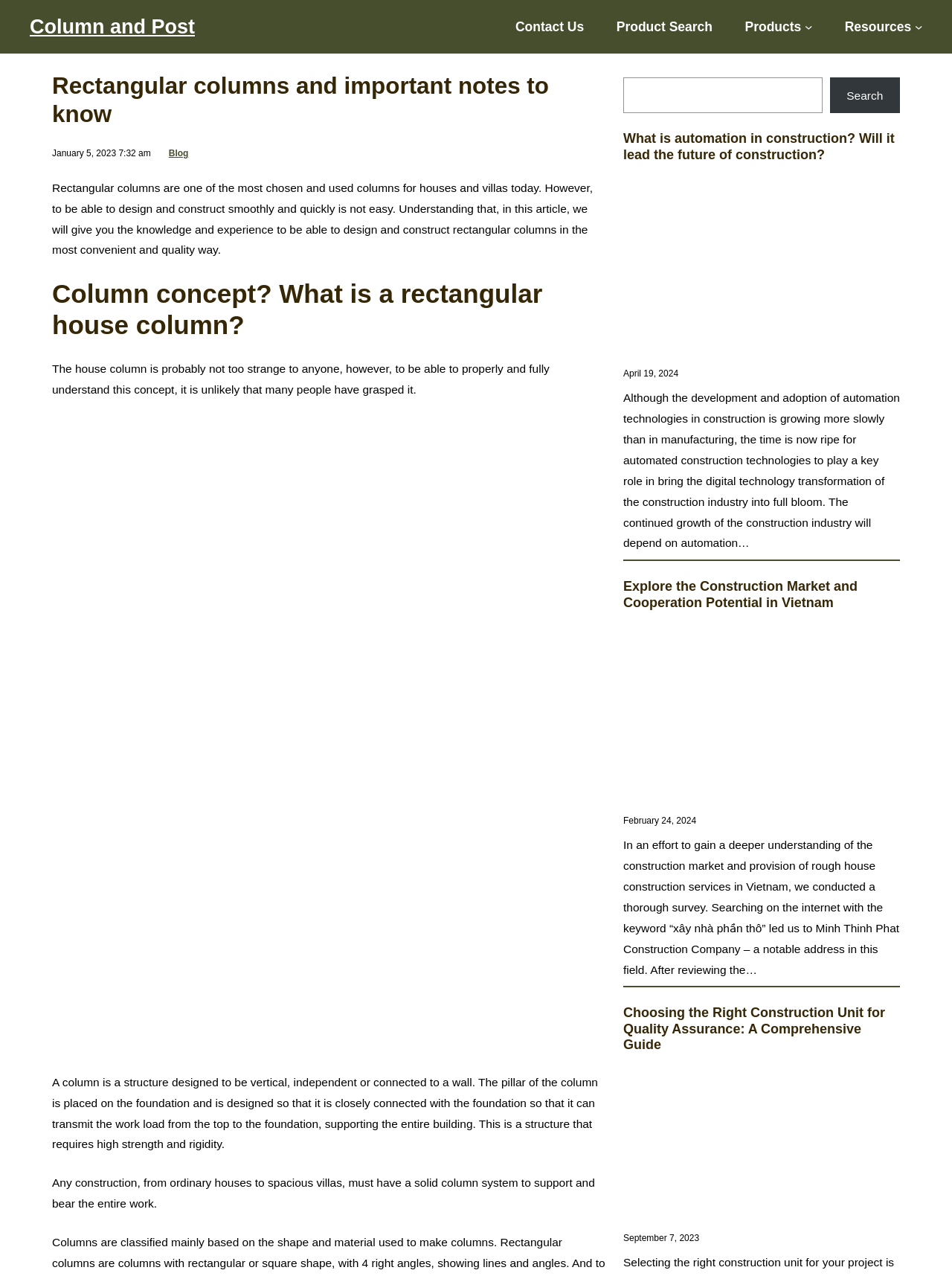Respond to the question with just a single word or phrase: 
What is a column in construction?

A vertical structure